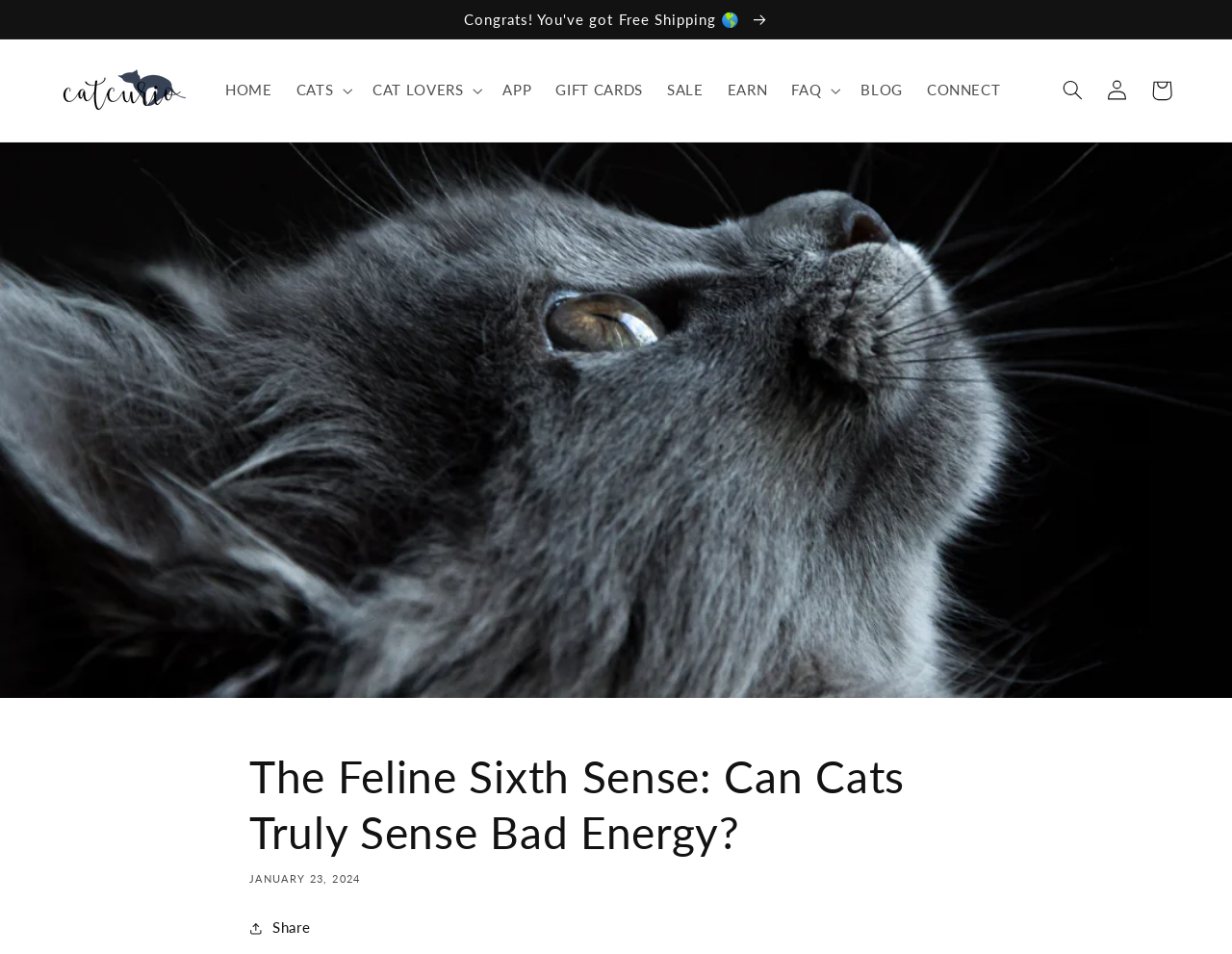Respond to the question below with a concise word or phrase:
What is the topic of the main article?

Can Cats Truly Sense Bad Energy?